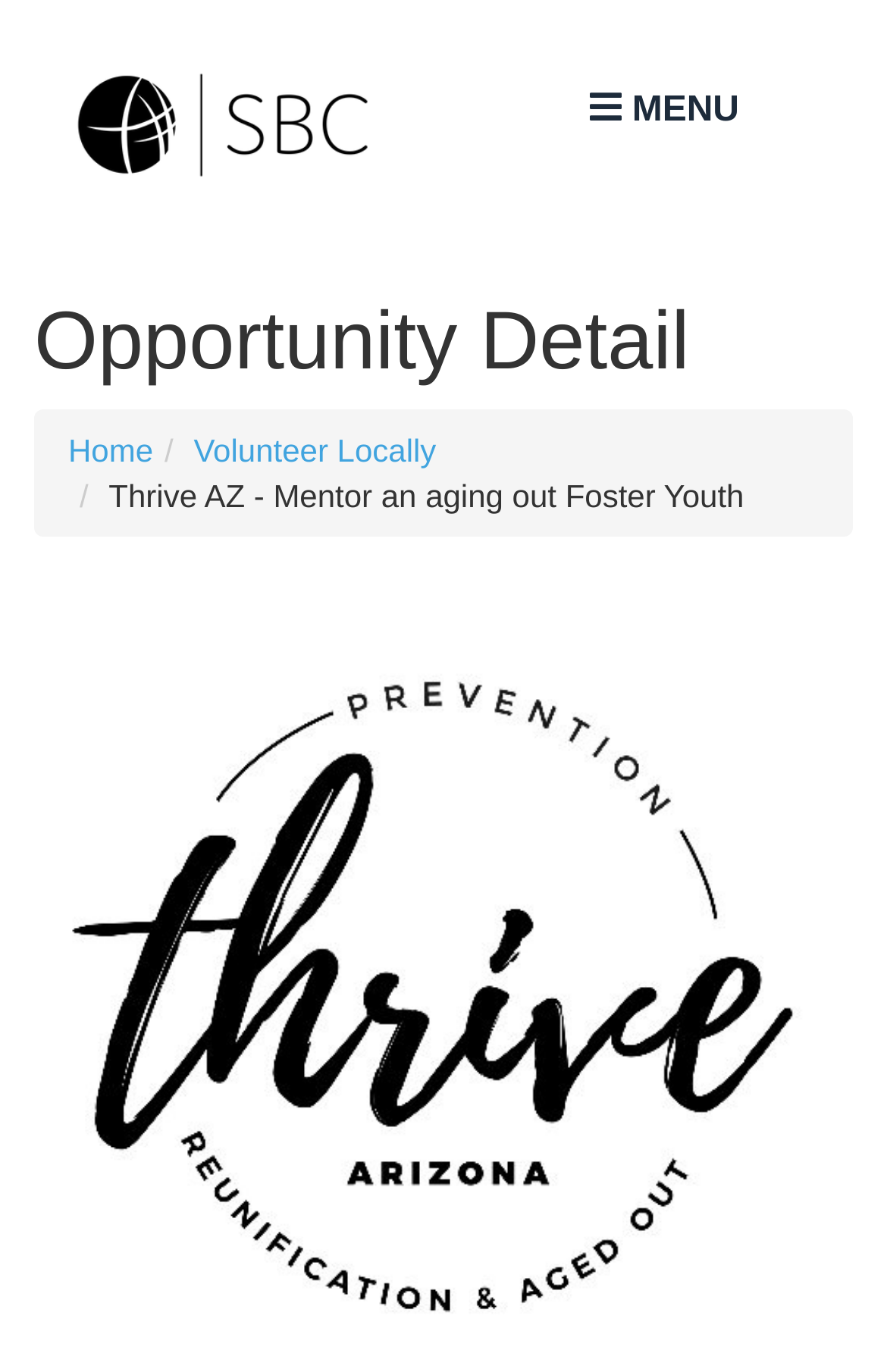Detail the various sections and features present on the webpage.

The webpage is titled "Opportunity Detail | External Website" and appears to be a detail page for a specific opportunity. At the top of the page, there is a header section that spans the full width of the page. Within this header, there is a link on the left side, followed by a button with a menu icon on the right side. Below the header, there is a prominent heading that reads "Opportunity Detail", which takes up most of the page width.

Underneath the heading, there are three links arranged horizontally. The first link is "Home", located on the left side, followed by "Volunteer Locally" in the middle, and then a descriptive text "Thrive AZ - Mentor an aging out Foster Youth" that takes up most of the page width. This text appears to be a brief summary of the opportunity being detailed on the page.